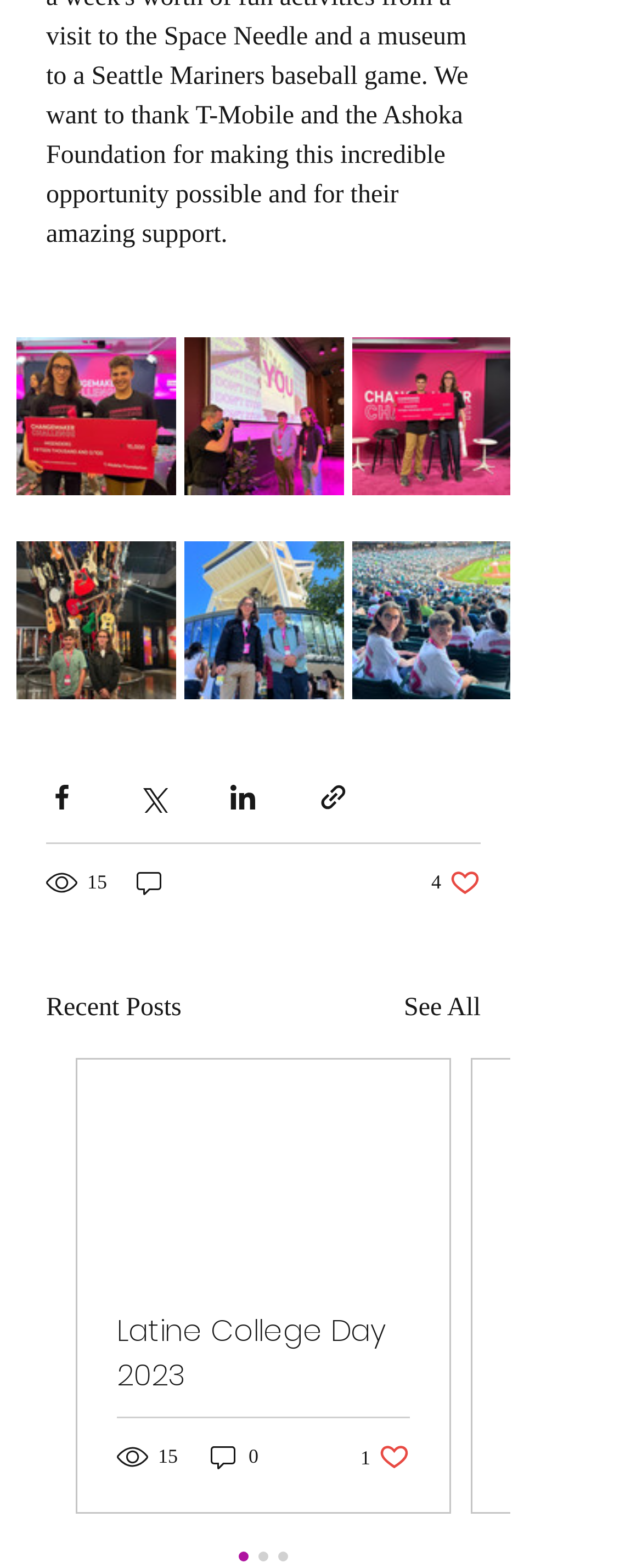Determine the coordinates of the bounding box that should be clicked to complete the instruction: "View recent posts". The coordinates should be represented by four float numbers between 0 and 1: [left, top, right, bottom].

[0.072, 0.63, 0.283, 0.656]